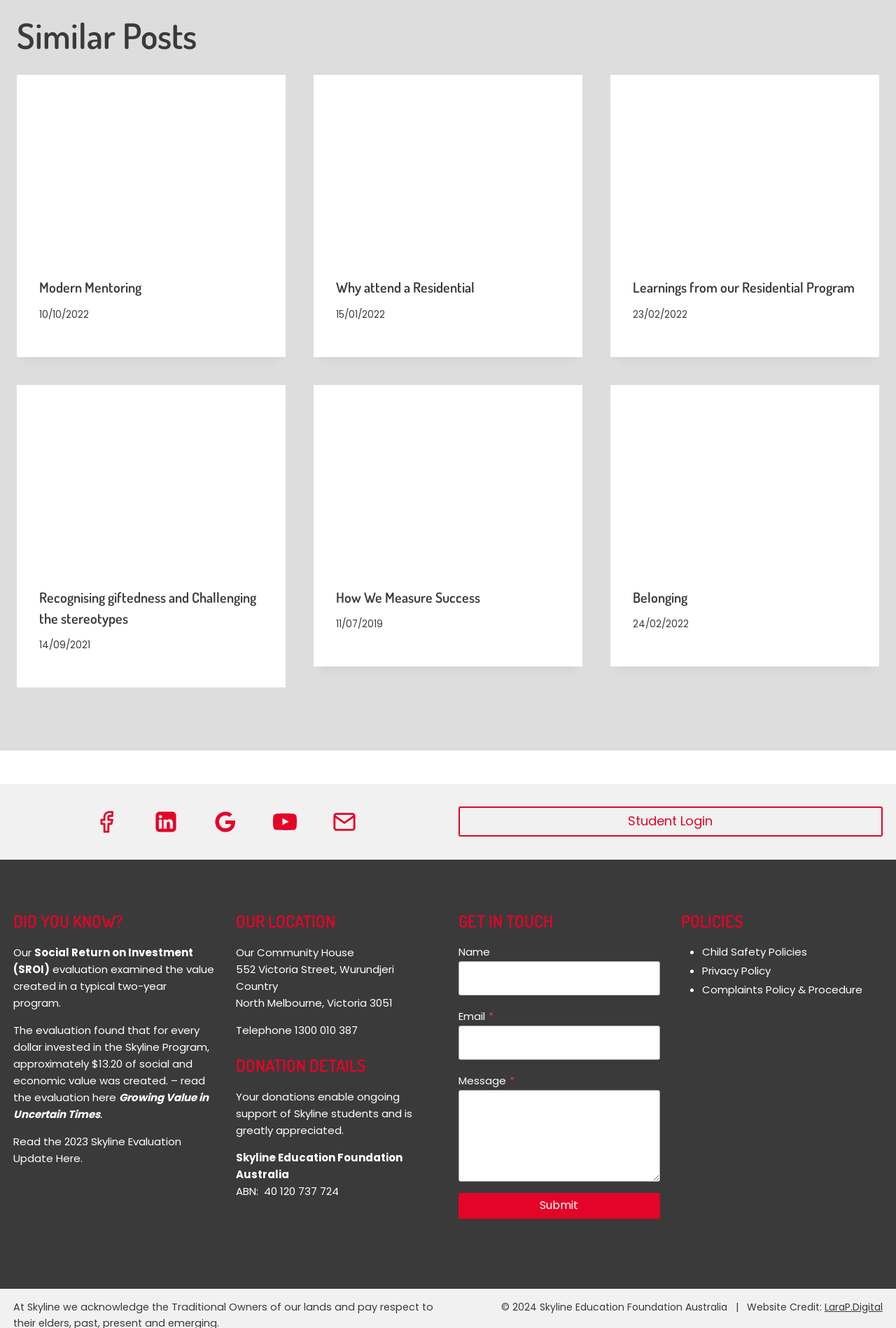Please provide the bounding box coordinates for the element that needs to be clicked to perform the instruction: "Get in touch with Skyline". The coordinates must consist of four float numbers between 0 and 1, formatted as [left, top, right, bottom].

[0.512, 0.684, 0.737, 0.703]